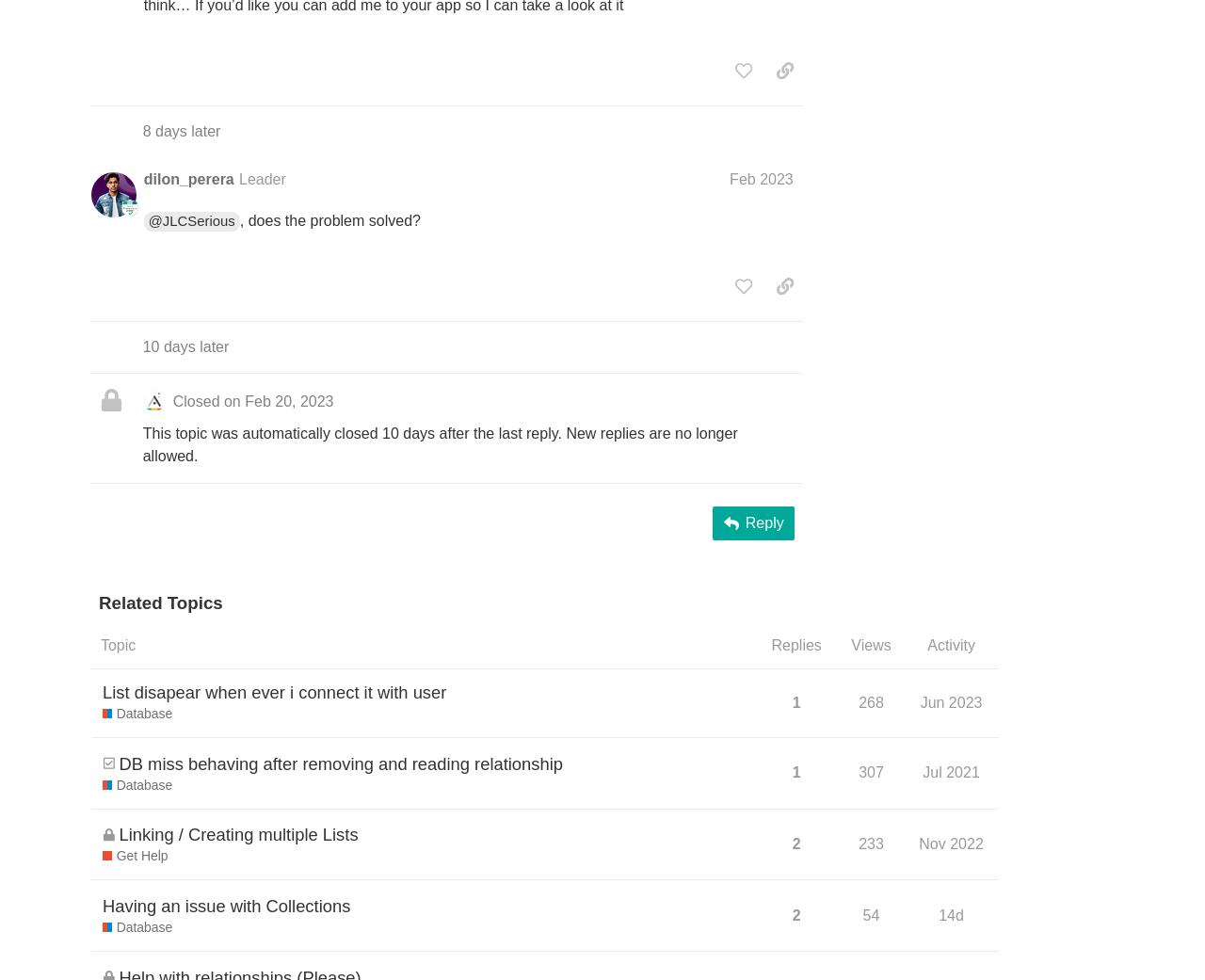Determine the bounding box coordinates of the clickable element to complete this instruction: "copy a link to this post to clipboard". Provide the coordinates in the format of four float numbers between 0 and 1, [left, top, right, bottom].

[0.637, 0.055, 0.667, 0.089]